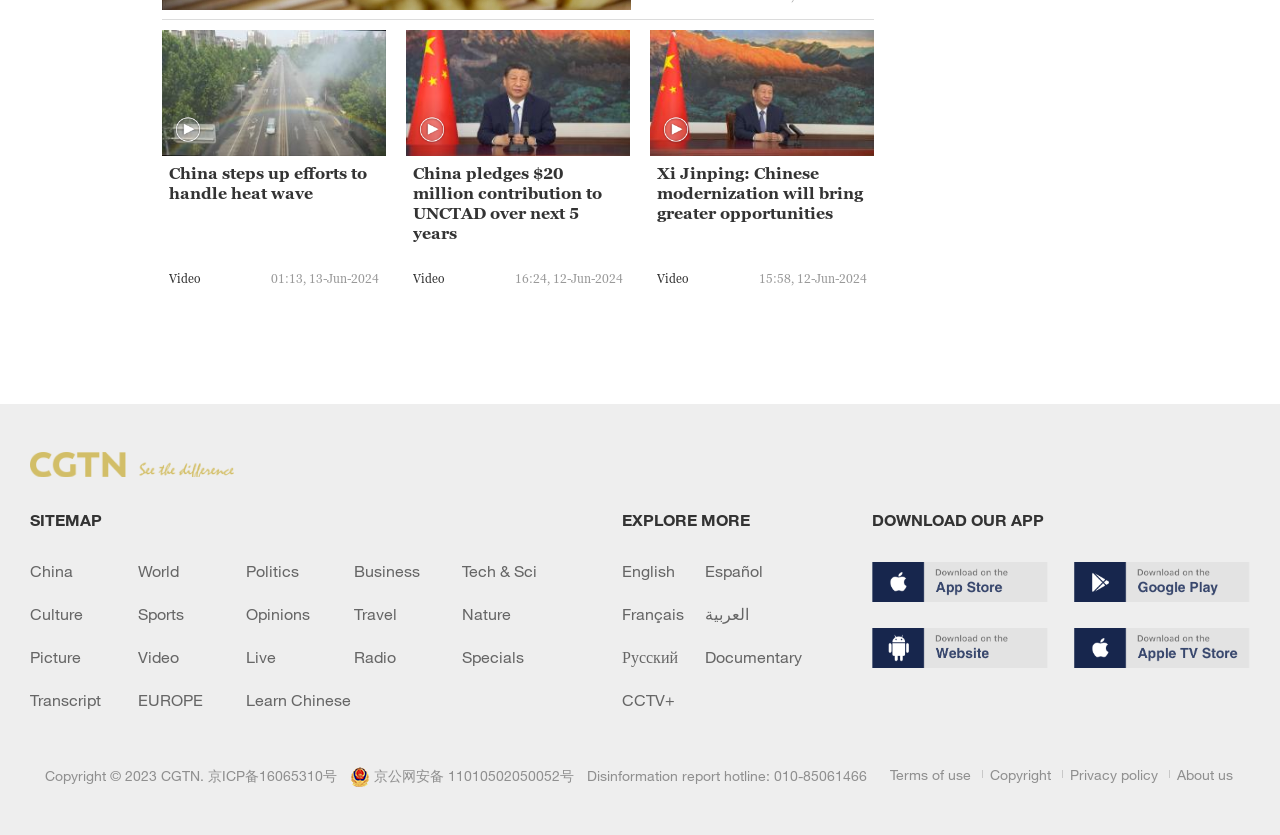Pinpoint the bounding box coordinates of the element that must be clicked to accomplish the following instruction: "Download the app". The coordinates should be in the format of four float numbers between 0 and 1, i.e., [left, top, right, bottom].

[0.681, 0.673, 0.819, 0.721]